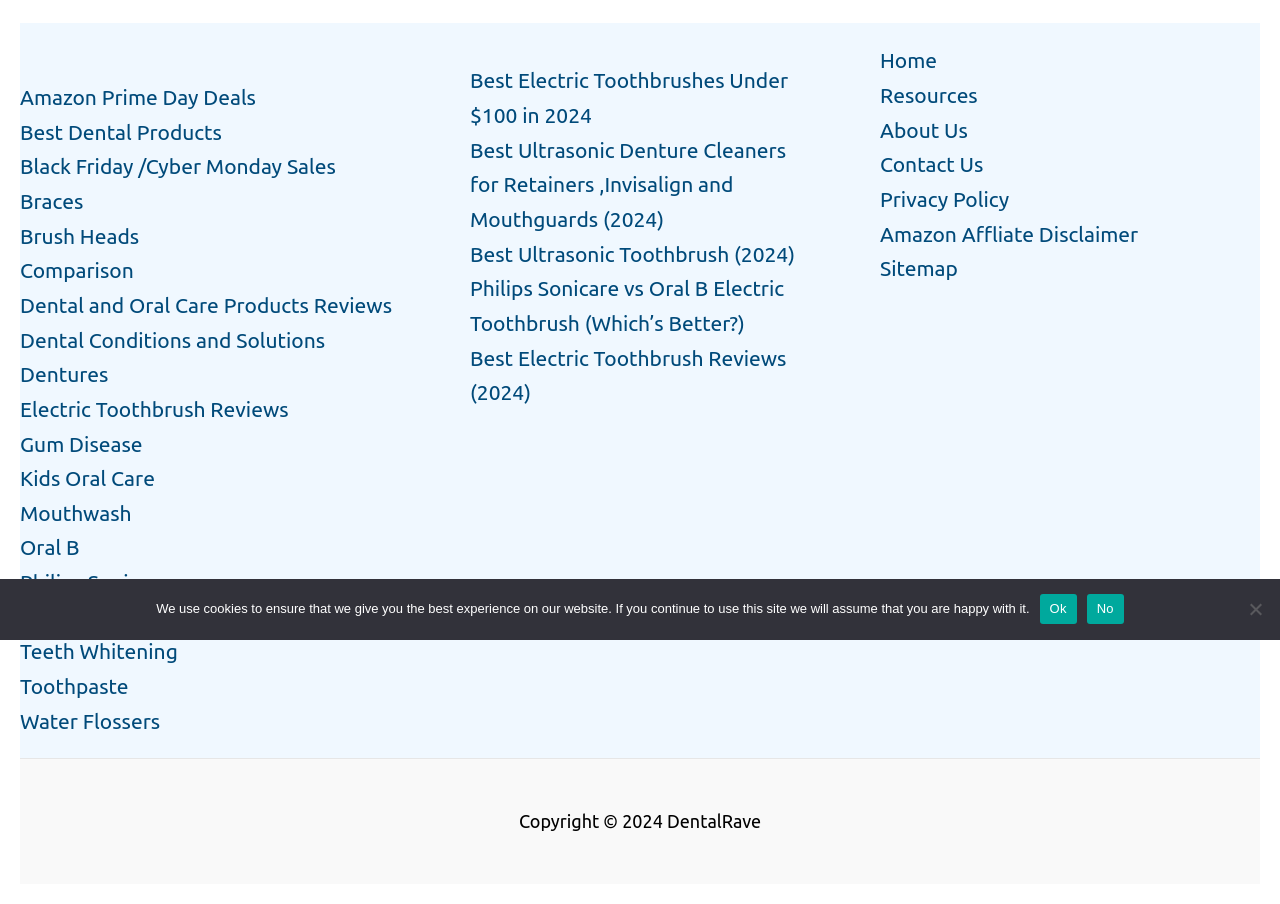Provide the bounding box coordinates of the UI element this sentence describes: "Comparison".

[0.016, 0.286, 0.104, 0.312]